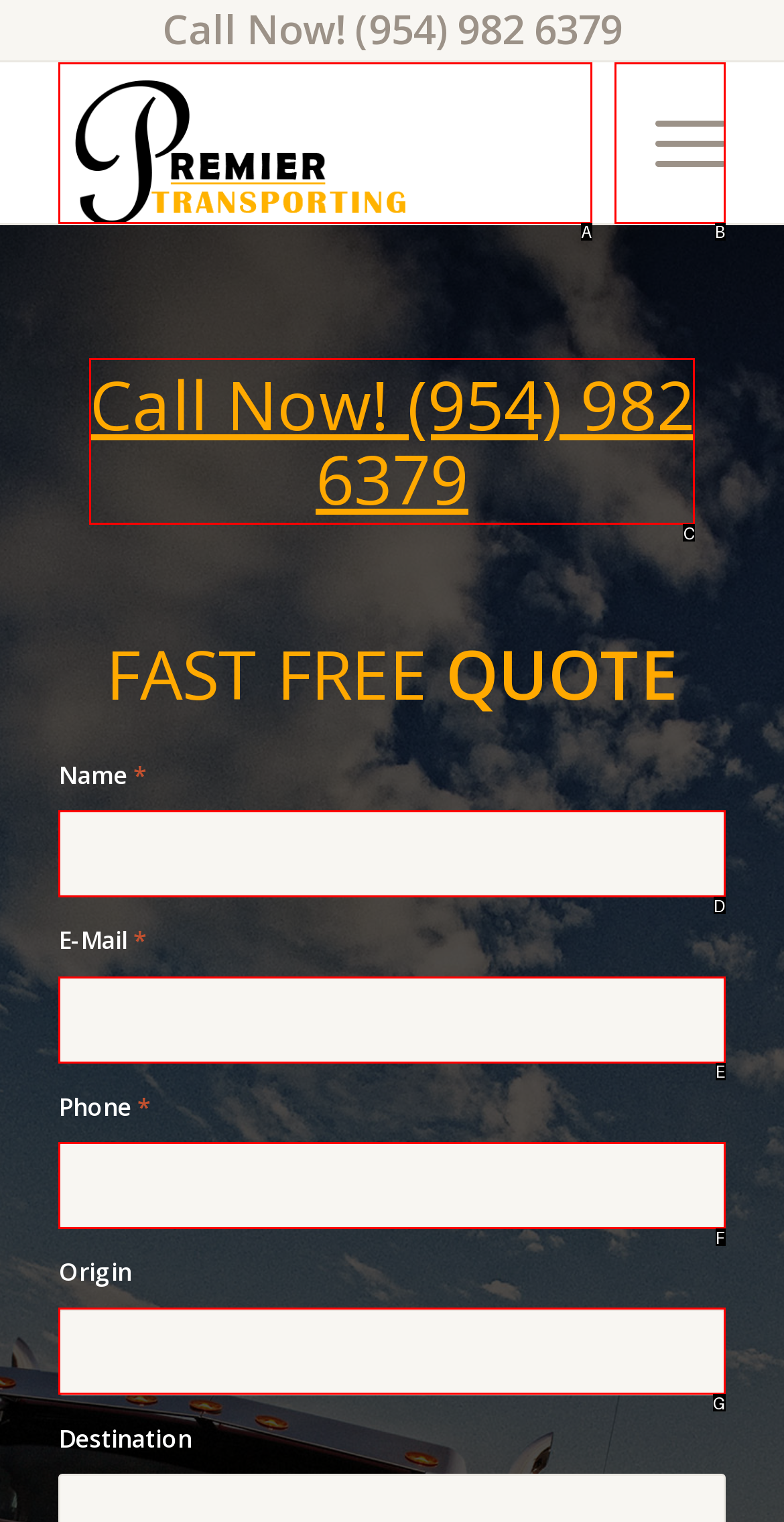Identify the HTML element that corresponds to the following description: parent_node: E-Mail * name="avia_2_1" Provide the letter of the best matching option.

E